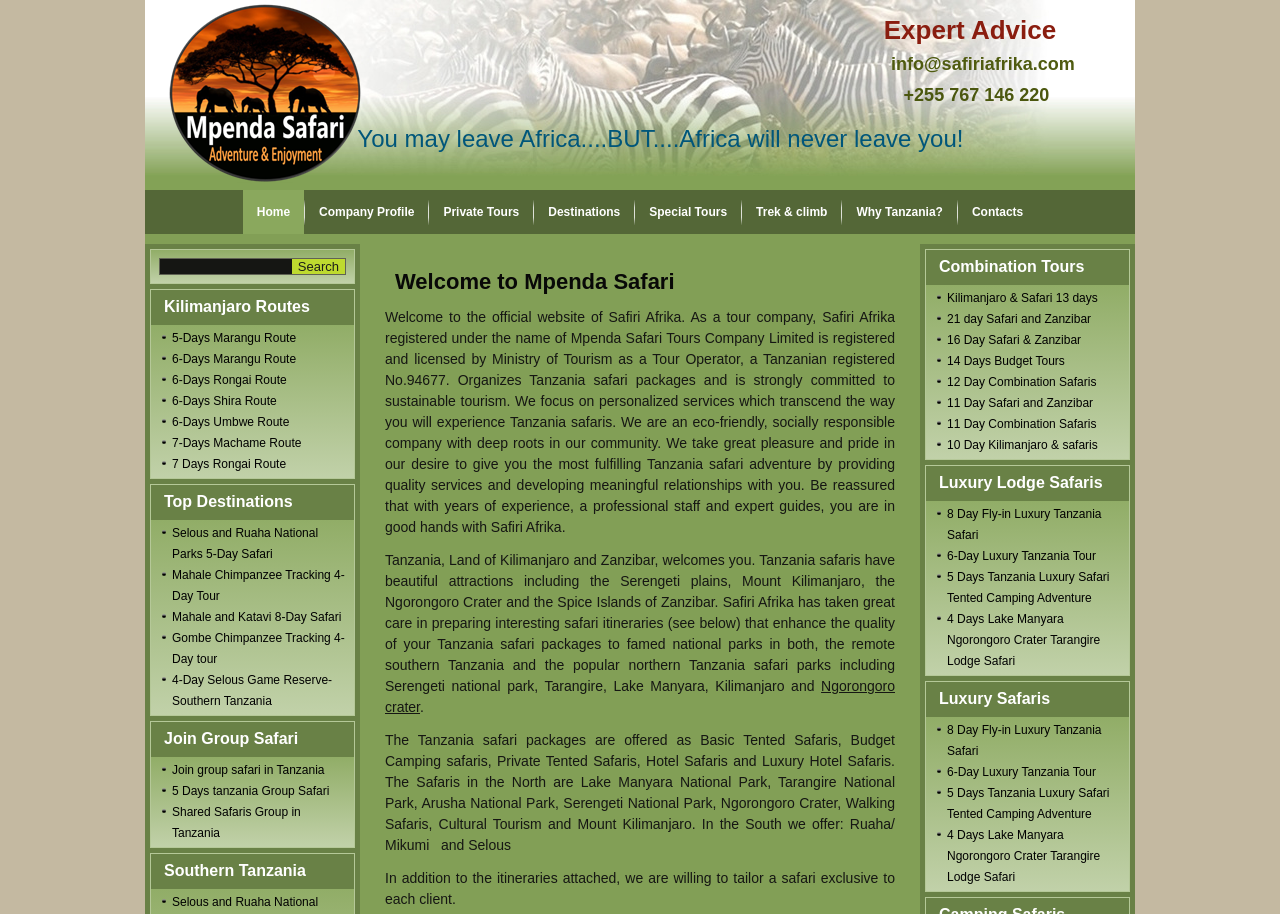What is the name of the mountain mentioned in the webpage?
Based on the image, provide a one-word or brief-phrase response.

Kilimanjaro